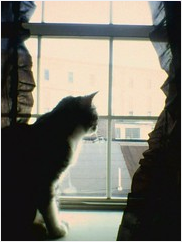Describe the image with as much detail as possible.

The image captures a serene moment featuring a cat sitting by a window, gazing intently outside. The silhouette of the cat, with its distinct features outlined against the bright light spilling through the window, evokes a sense of curiosity and tranquility. The soft ruffles of the dark curtain frame the scene, adding depth and contrast to the overall composition. This peaceful setting not only highlights the cat's contemplative demeanor but also invites viewers to wonder what has captured its attention outside in the world beyond the glass.